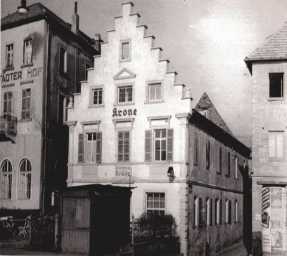Reply to the question with a single word or phrase:
Who is one of the notable personalities that stayed at the hotel?

Johann Wolfgang von Goethe